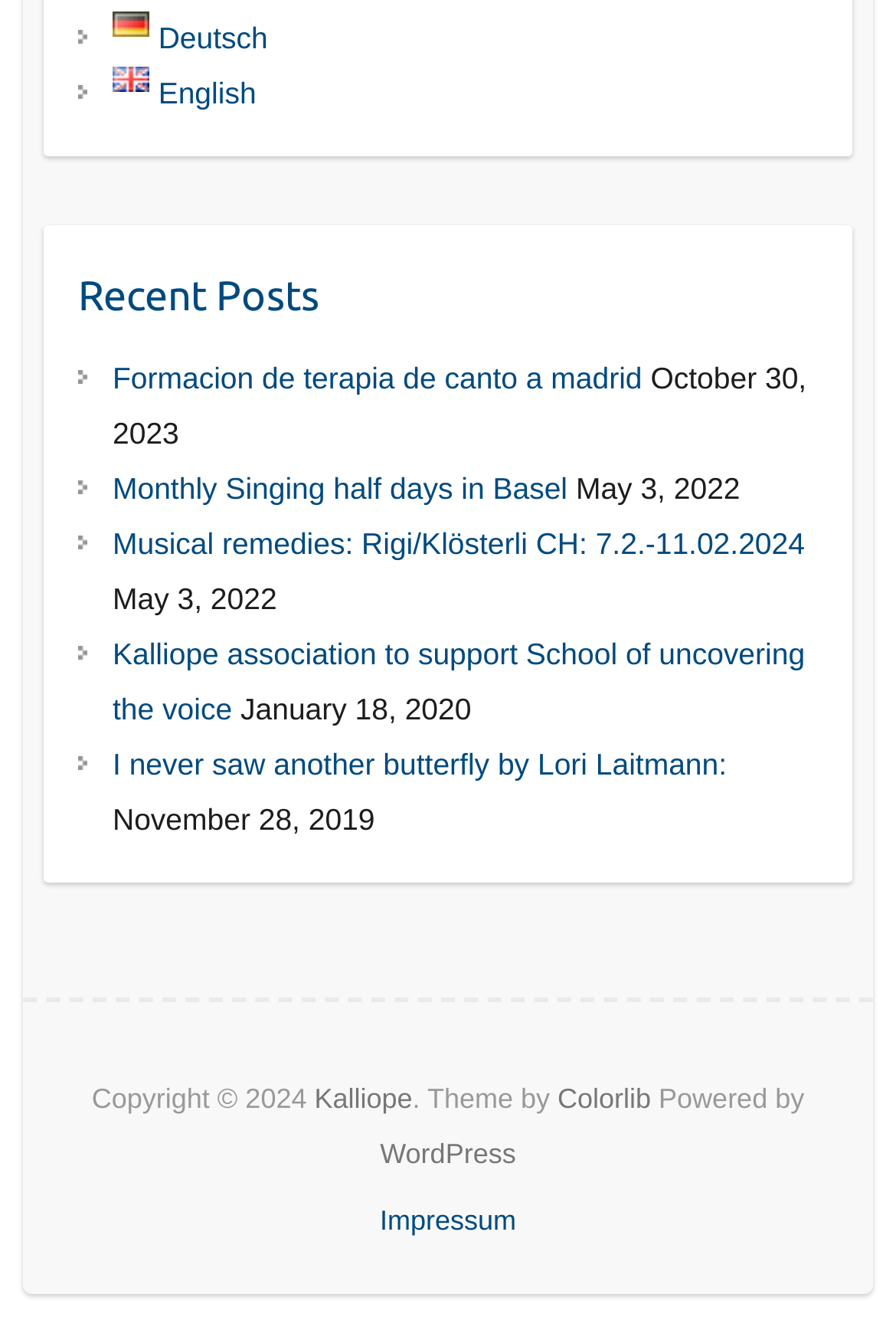Predict the bounding box coordinates of the UI element that matches this description: "Colorlib". The coordinates should be in the format [left, top, right, bottom] with each value between 0 and 1.

[0.622, 0.822, 0.727, 0.847]